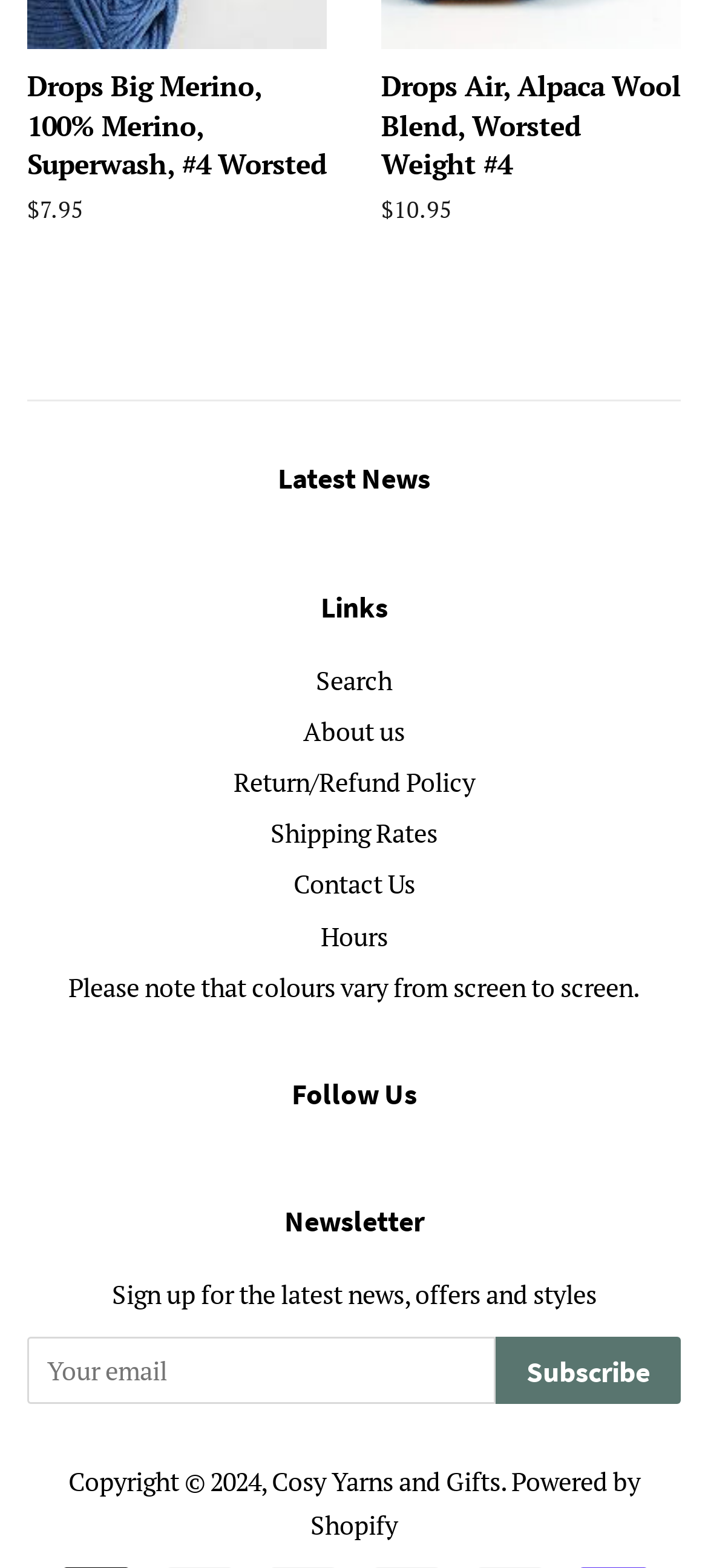Using the element description provided, determine the bounding box coordinates in the format (top-left x, top-left y, bottom-right x, bottom-right y). Ensure that all values are floating point numbers between 0 and 1. Element description: الرئيسية

None